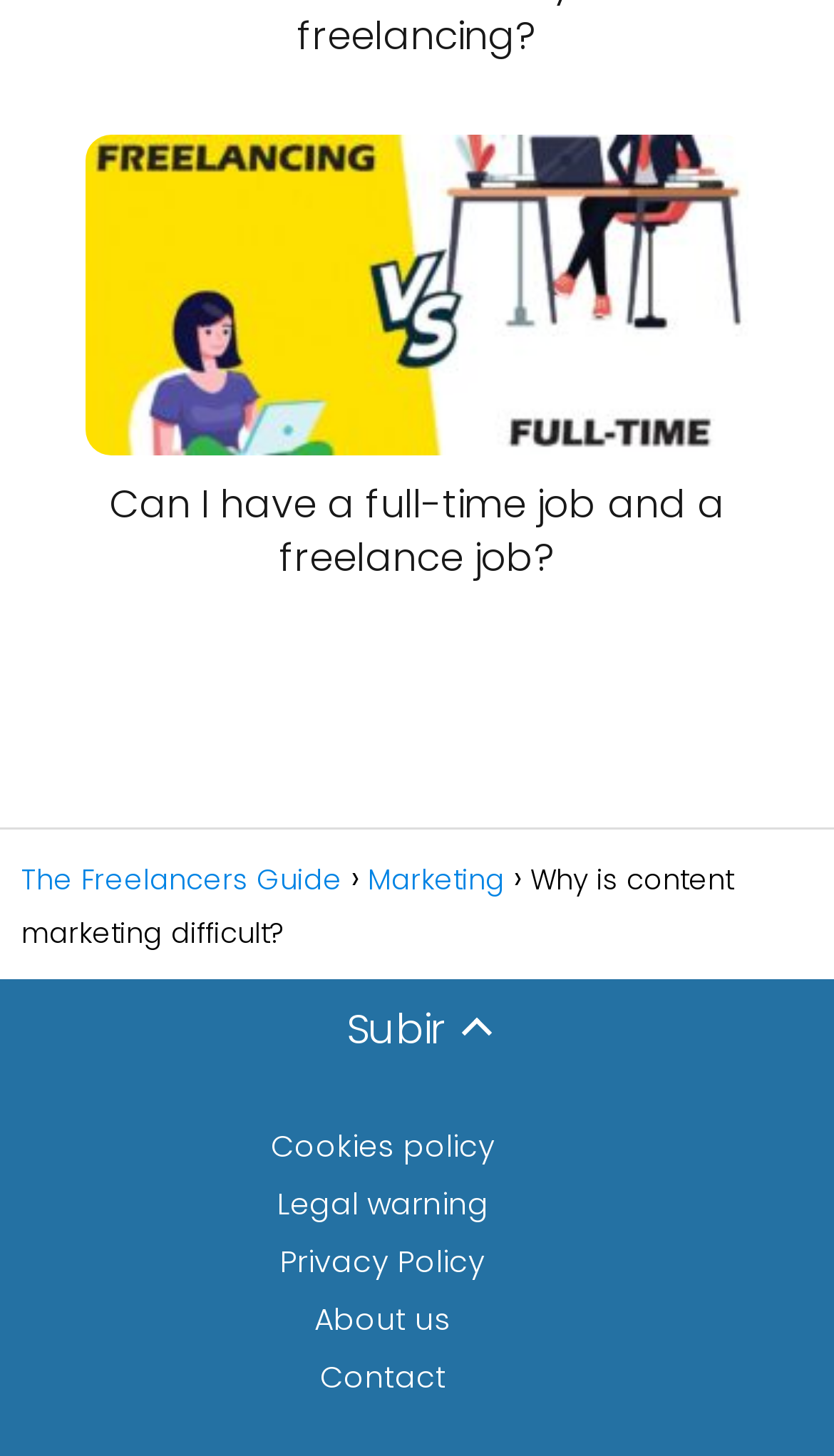Specify the bounding box coordinates for the region that must be clicked to perform the given instruction: "Explore marketing options".

[0.441, 0.59, 0.605, 0.618]